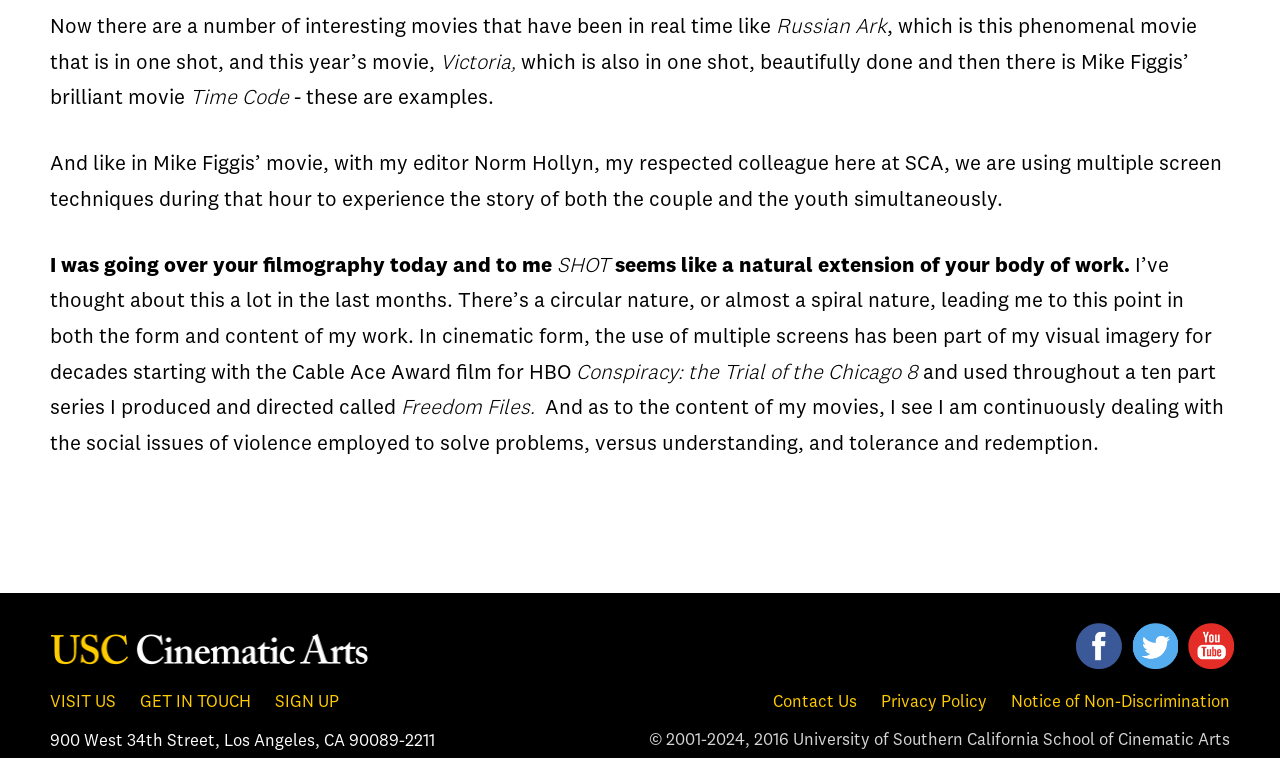How many links are there at the bottom of the webpage?
Examine the image and provide an in-depth answer to the question.

There are 9 links at the bottom of the webpage, including 'VISIT US', 'GET IN TOUCH', 'SIGN UP', 'Visit us on Facebook', 'Visit us on Twitter', 'View our Youtube Channel', 'Contact Us', 'Privacy Policy', and 'Notice of Non-Discrimination'.